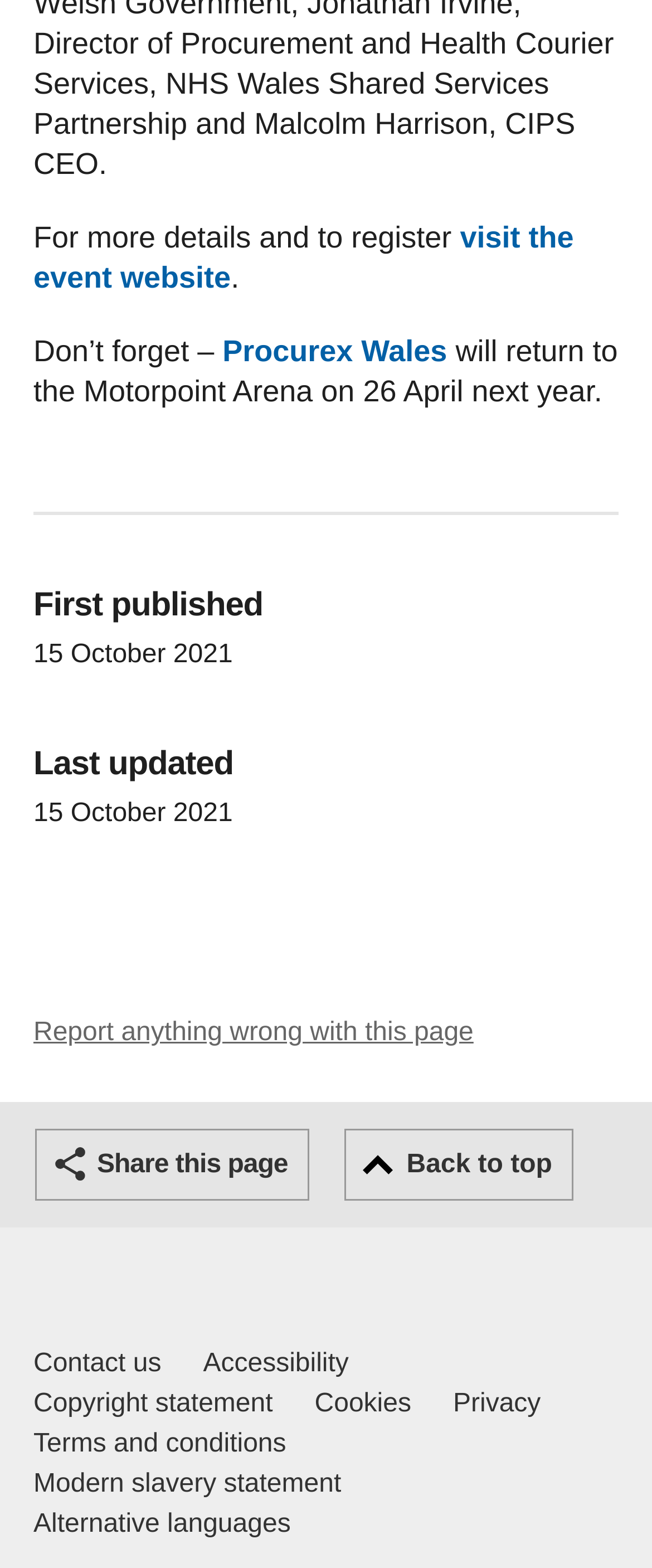Locate the bounding box coordinates for the element described below: "Privacy". The coordinates must be four float values between 0 and 1, formatted as [left, top, right, bottom].

[0.695, 0.883, 0.829, 0.908]